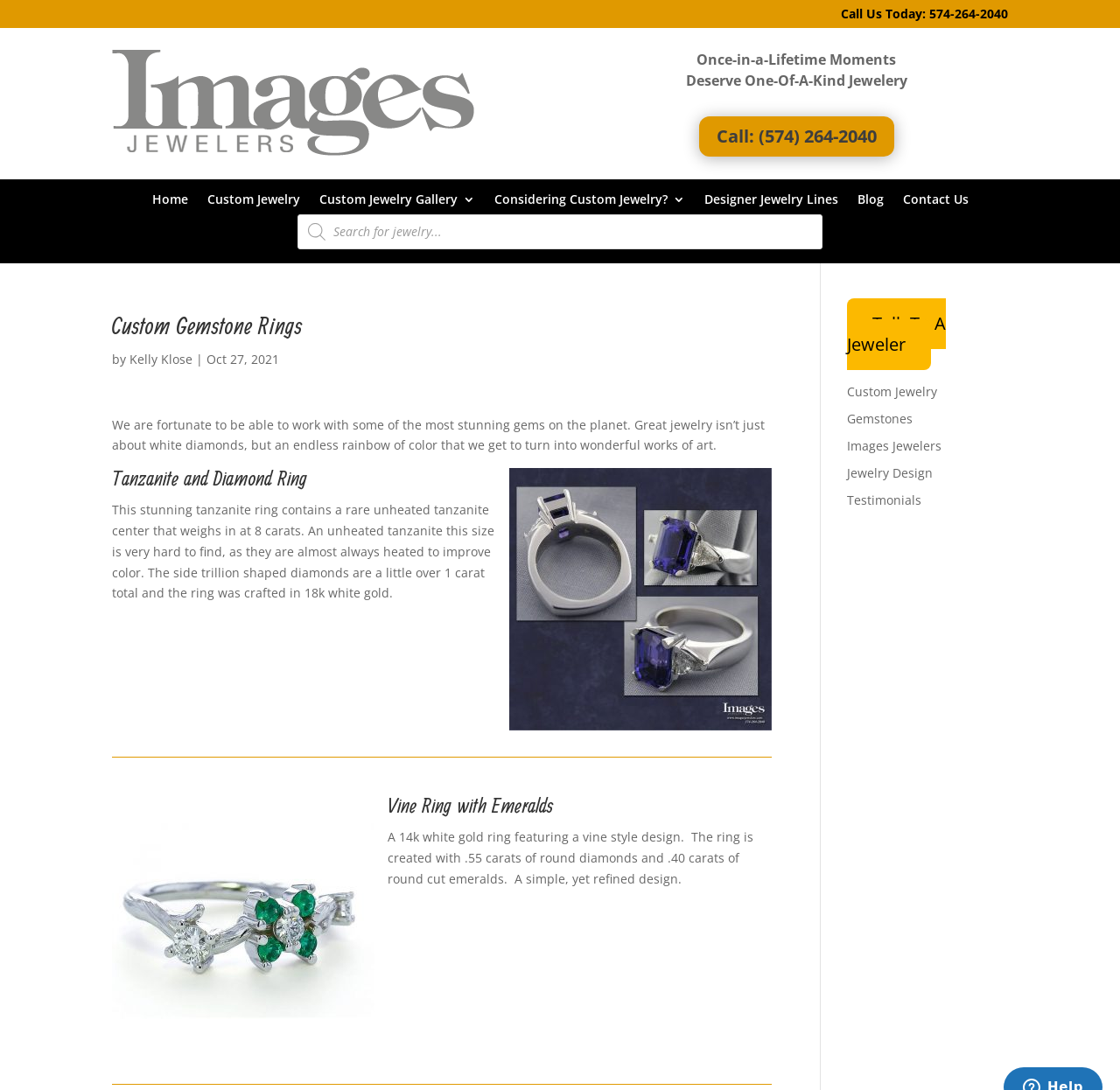Locate the bounding box coordinates of the element that needs to be clicked to carry out the instruction: "Read the blog". The coordinates should be given as four float numbers ranging from 0 to 1, i.e., [left, top, right, bottom].

[0.765, 0.177, 0.789, 0.195]